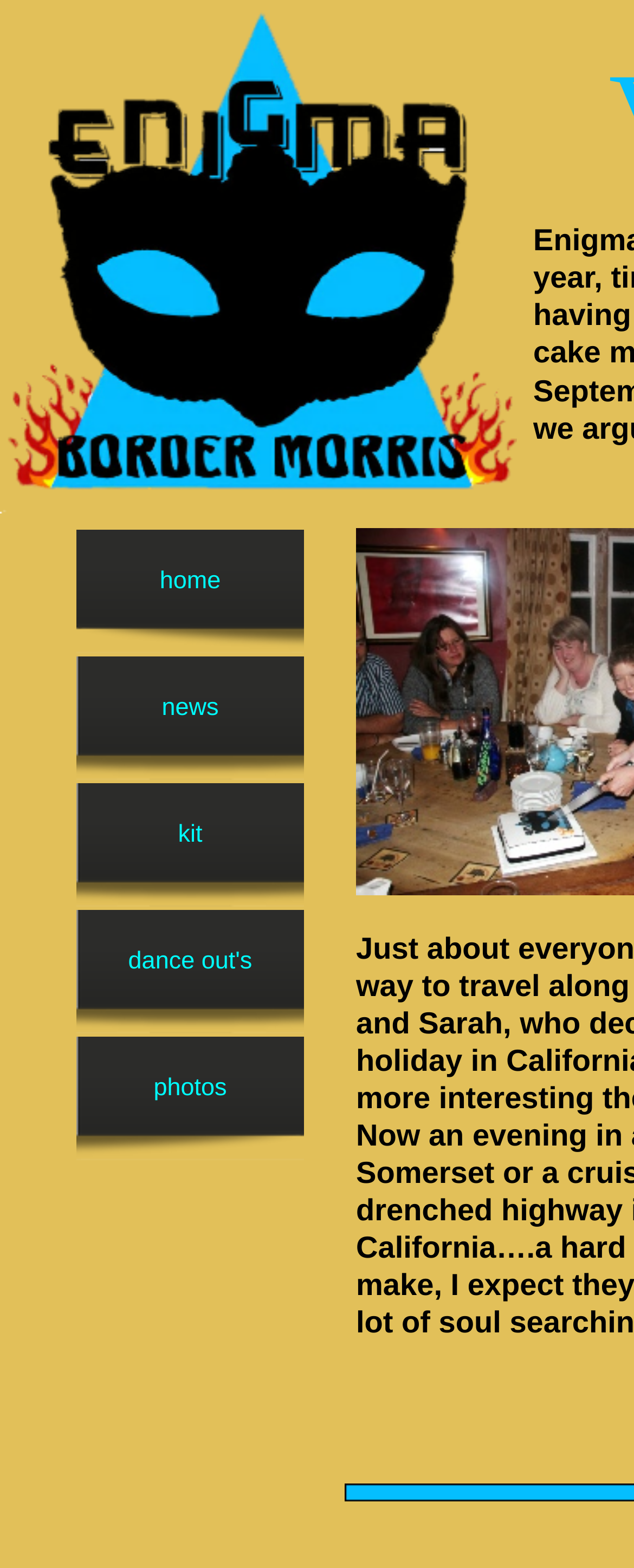Calculate the bounding box coordinates for the UI element based on the following description: "Dance Out's". Ensure the coordinates are four float numbers between 0 and 1, i.e., [left, top, right, bottom].

[0.121, 0.58, 0.479, 0.659]